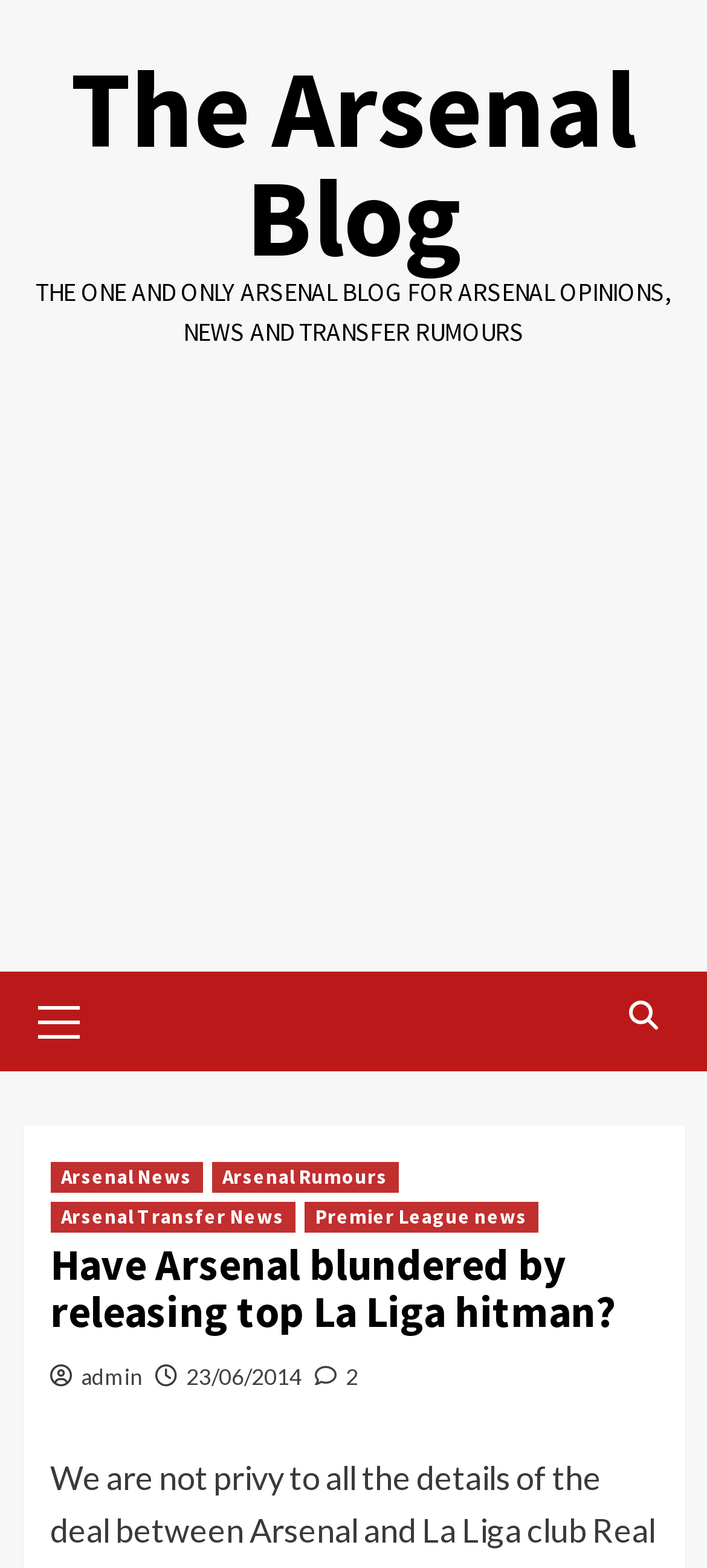Locate and extract the text of the main heading on the webpage.

Have Arsenal blundered by releasing top La Liga hitman?